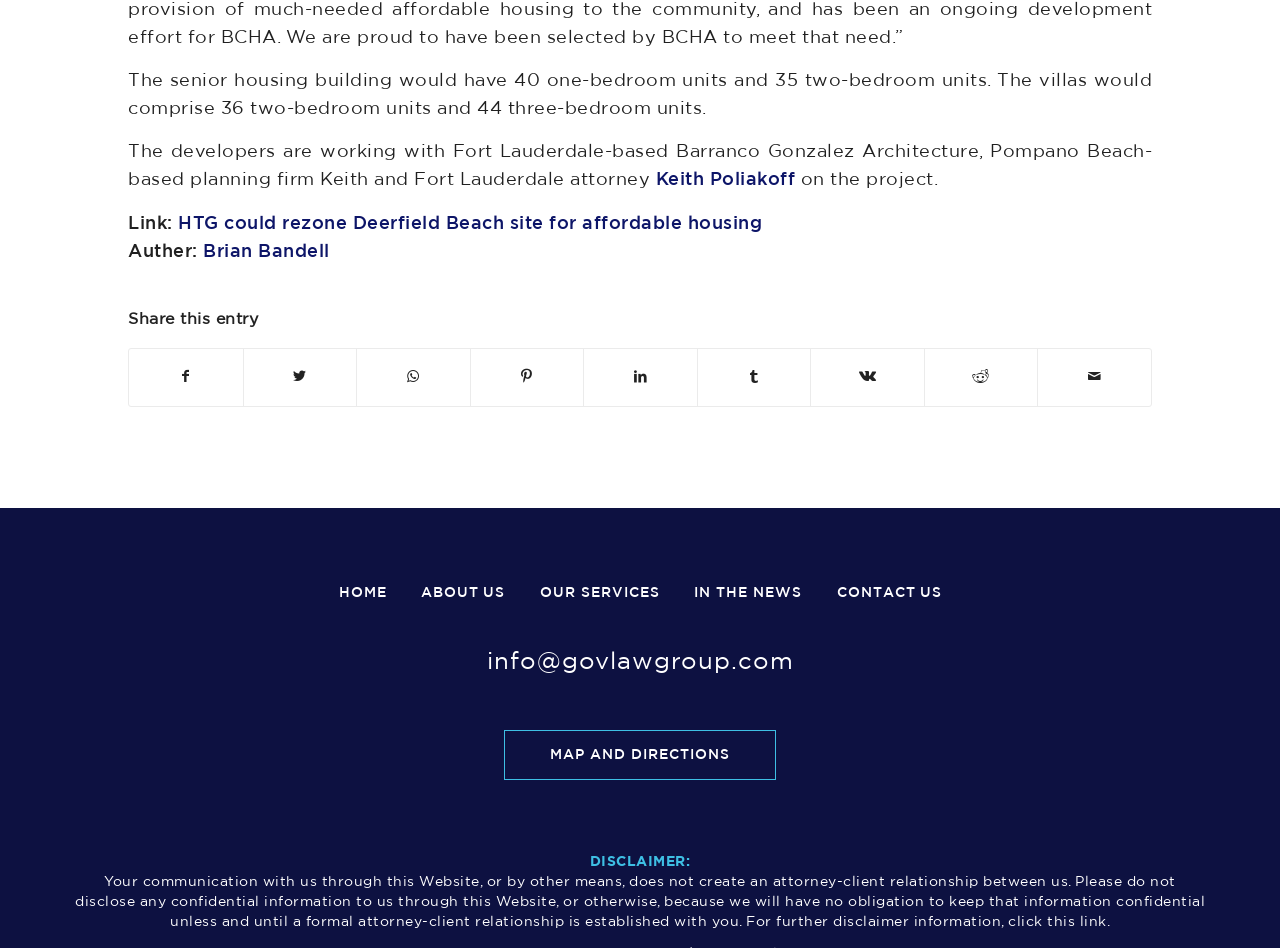How many sharing options are available?
Based on the visual details in the image, please answer the question thoroughly.

The webpage provides a 'Share this entry' section, which contains 9 different sharing options, including Facebook, Twitter, WhatsApp, Pinterest, LinkedIn, Tumblr, Vk, Reddit, and sharing by mail.